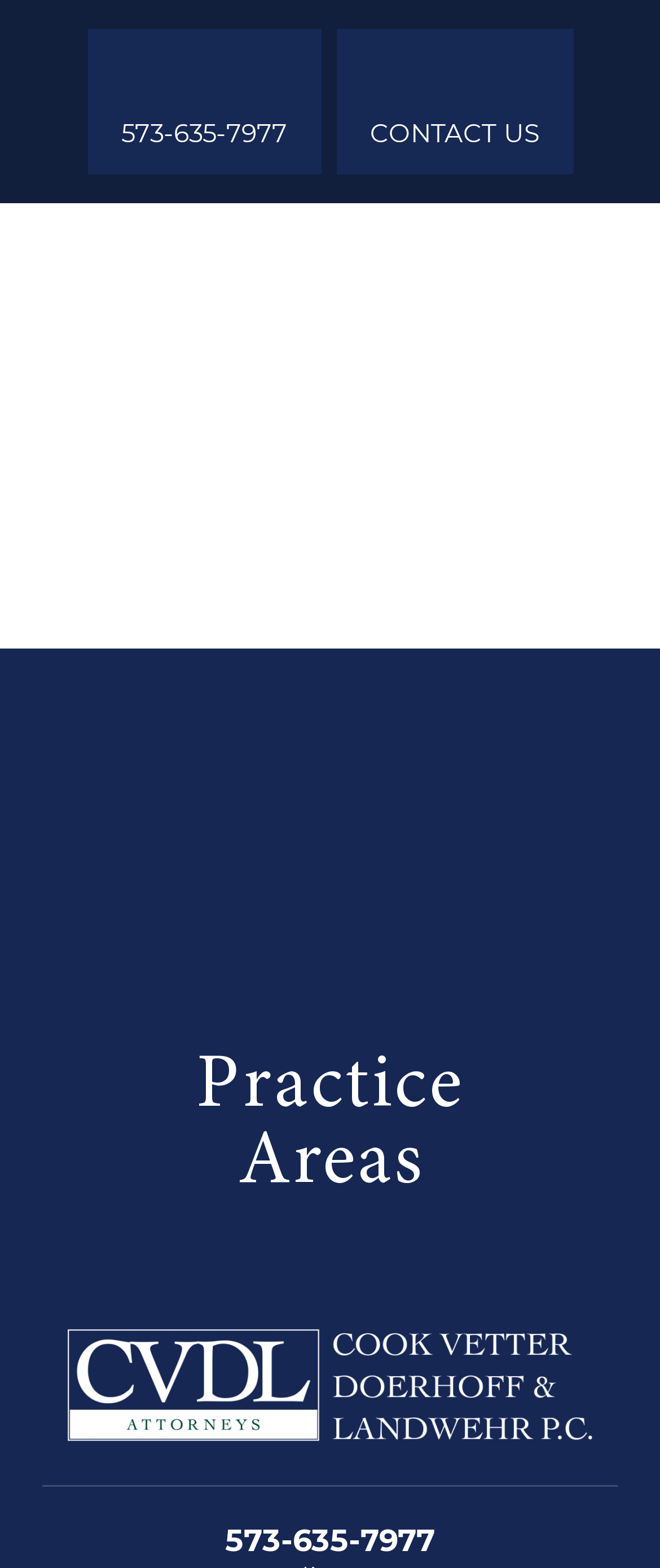Provide a brief response to the question below using one word or phrase:
How many attorneys are listed?

6